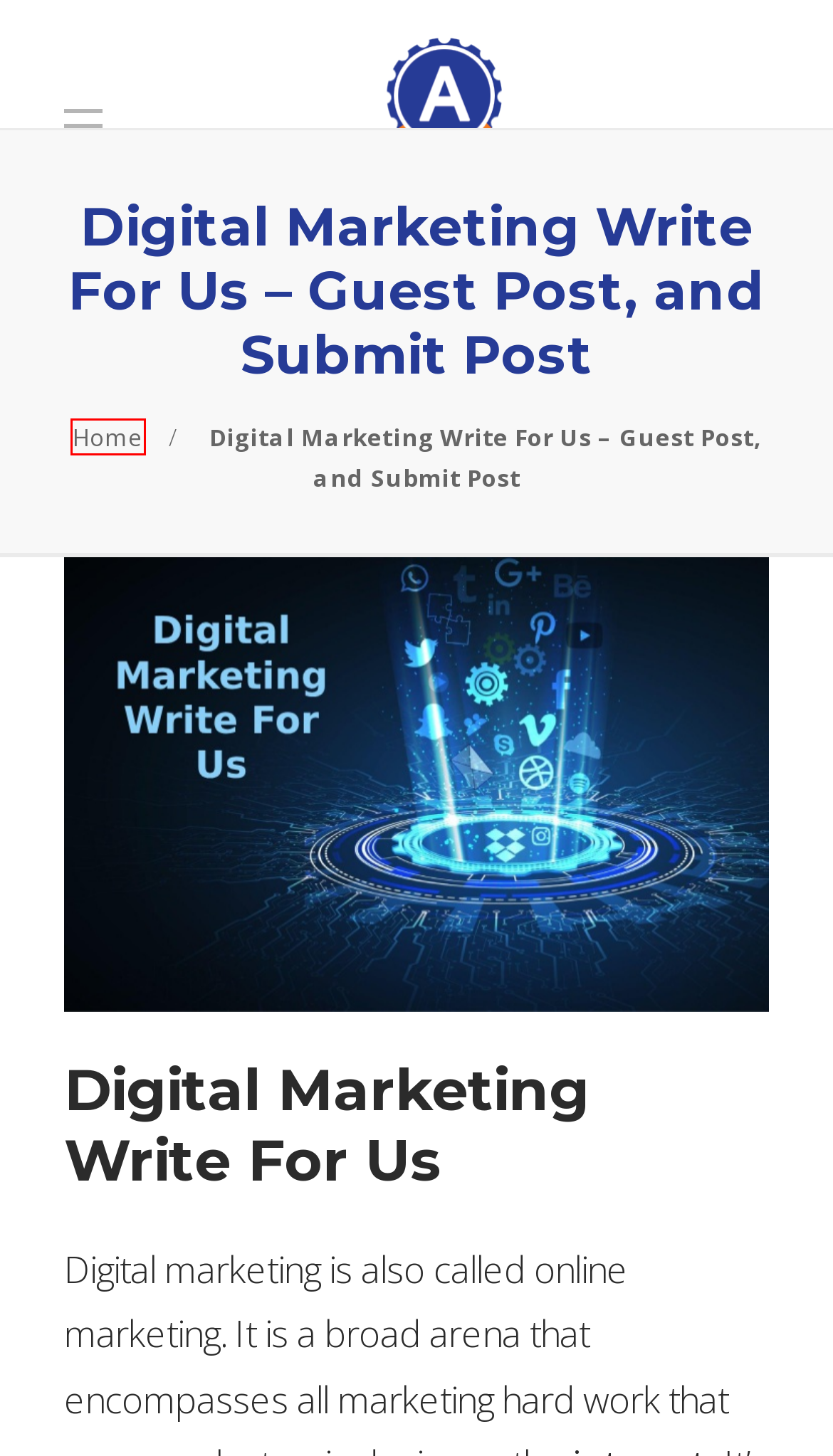Look at the screenshot of the webpage and find the element within the red bounding box. Choose the webpage description that best fits the new webpage that will appear after clicking the element. Here are the candidates:
A. Welcome to Automation ES
B. About Us - Automation ES
C. Privacy Policy - Automation ES
D. Entertainment Archives - Automation ES
E. Companies - Artificial Intelligence in Companies - 2022
F. Apps Archives - Automation ES
G. Affiliate Marketing Write For Us, Contribute, Guest Post, And Submit Post
H. Marketing Archives - Automation ES

A